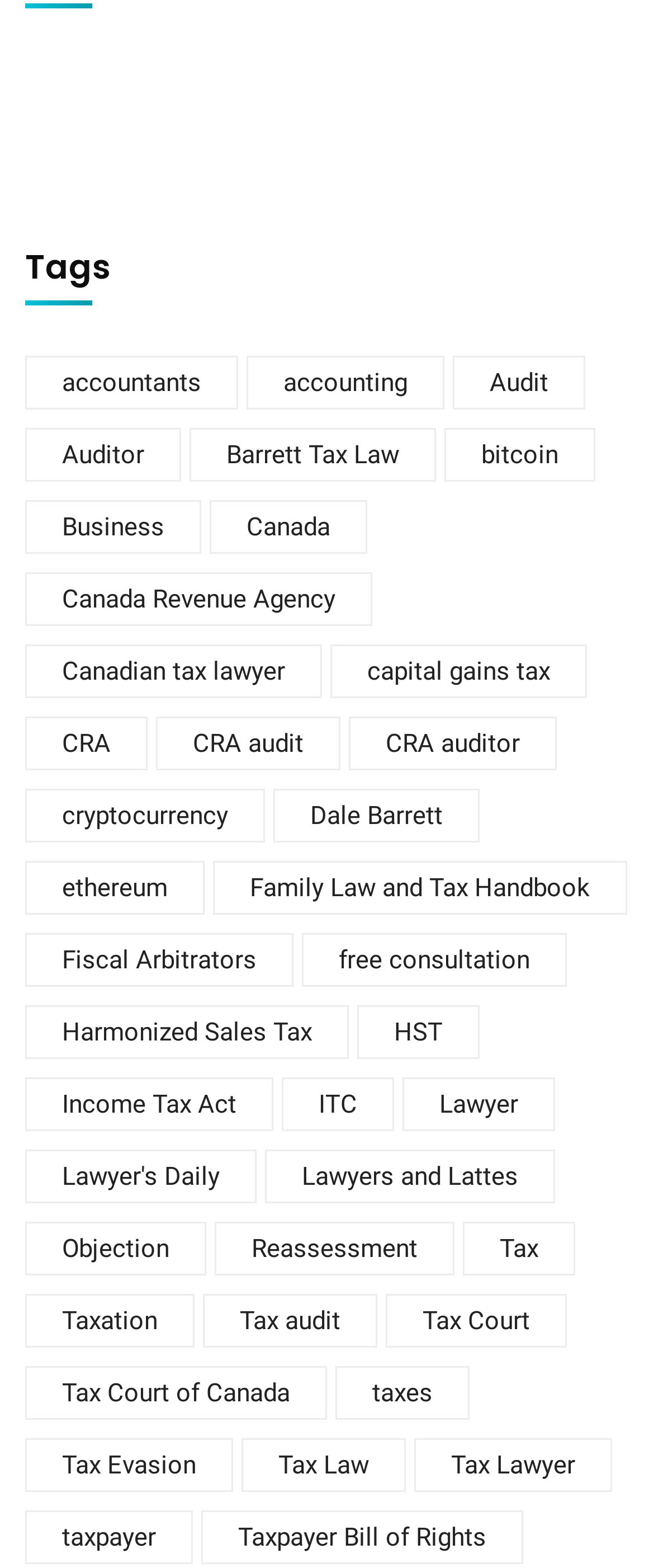Find the bounding box coordinates for the area that should be clicked to accomplish the instruction: "Go to eBay shop".

None